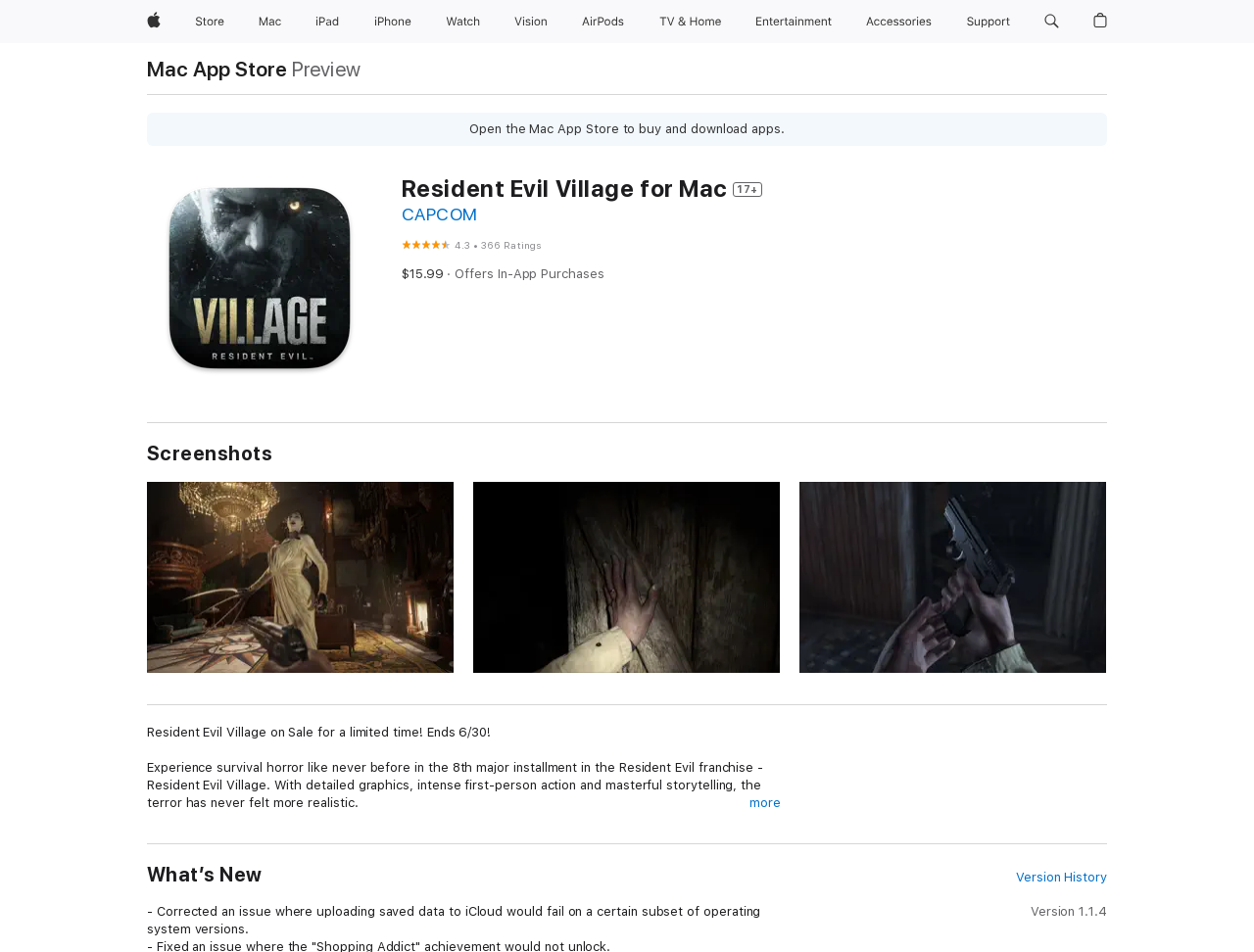Please answer the following question using a single word or phrase: What is the price of the game?

$15.99